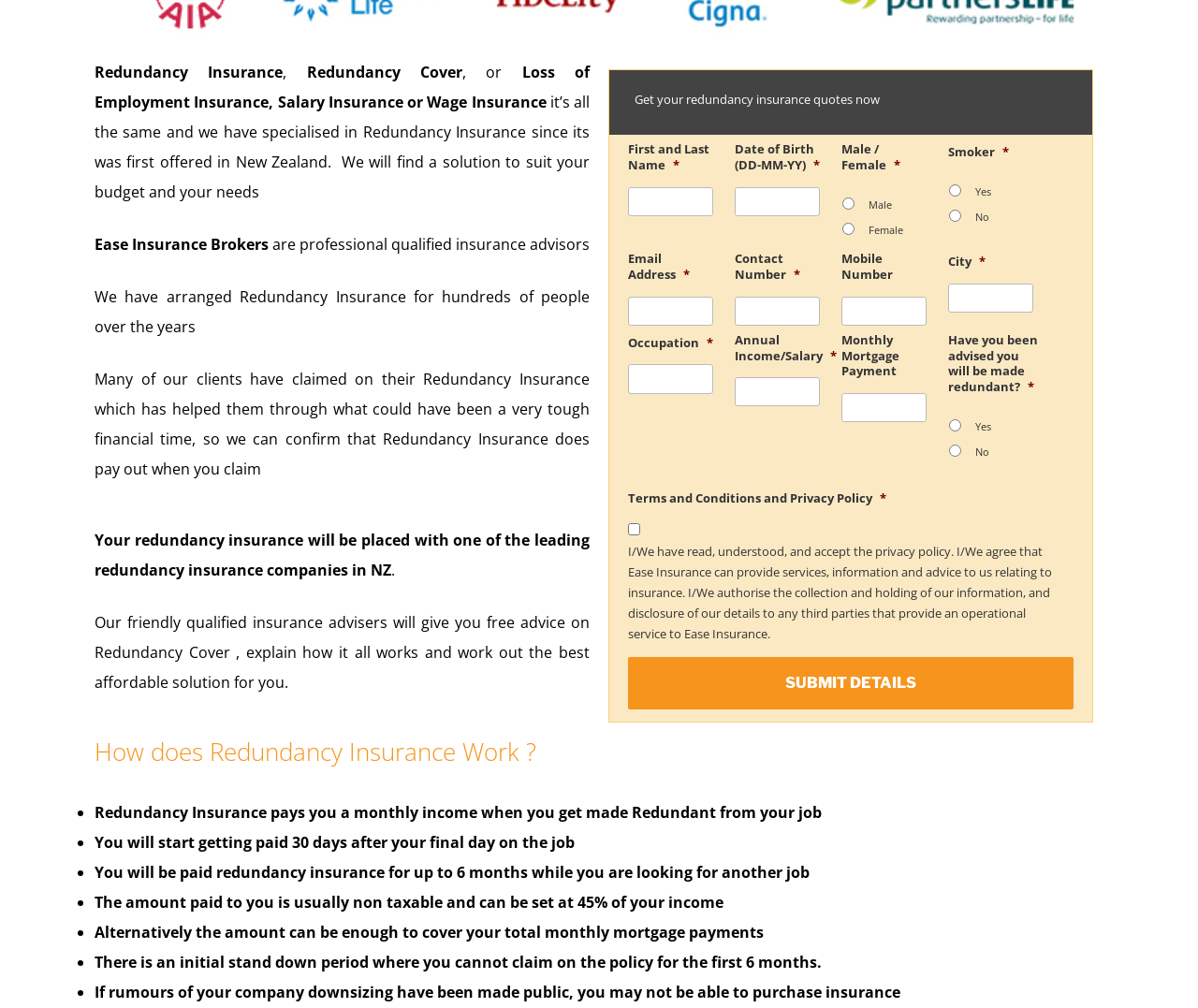Predict the bounding box of the UI element based on this description: "Call of Duty".

None